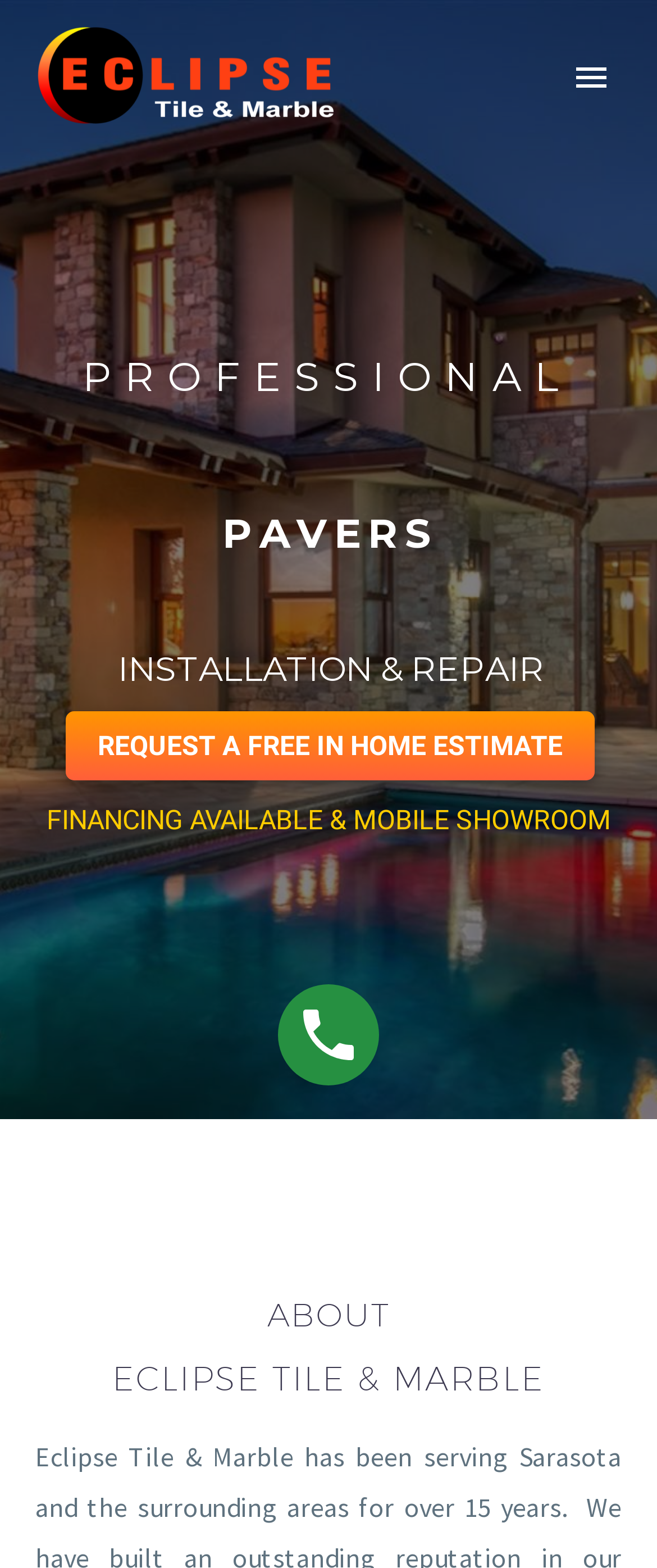Provide a thorough summary of the webpage.

The webpage is about Eclipse Floor Services, a company that provides high-quality floor, countertops, and pavers. At the top left of the page, there is a logo image with the company name "Eclipse Floor Services". To the right of the logo, there is a primary menu button. Below the logo, there is a navigation menu with links to different sections of the website, including "Home", "About Us", "Our Services", "Portfolio", "Reviews", "FAQ", and "Contact Us".

In the middle of the page, there are individual characters "P", "R", "O", "F", "E", "I", "O", "N", "A", and "L" scattered across the screen, possibly forming a decorative element.

Further down the page, there are more individual characters "I", "N", "A", "L", "I", "O", "N", "&", "R", "E", "P", "A", "I", and "R" scattered across the screen, possibly forming another decorative element.

At the bottom of the page, there are two headings, "ABOUT" and "ECLIPSE TILE & MARBLE", which may indicate the start of a section about the company. There is also a link in the middle of the page, but its purpose is unclear.